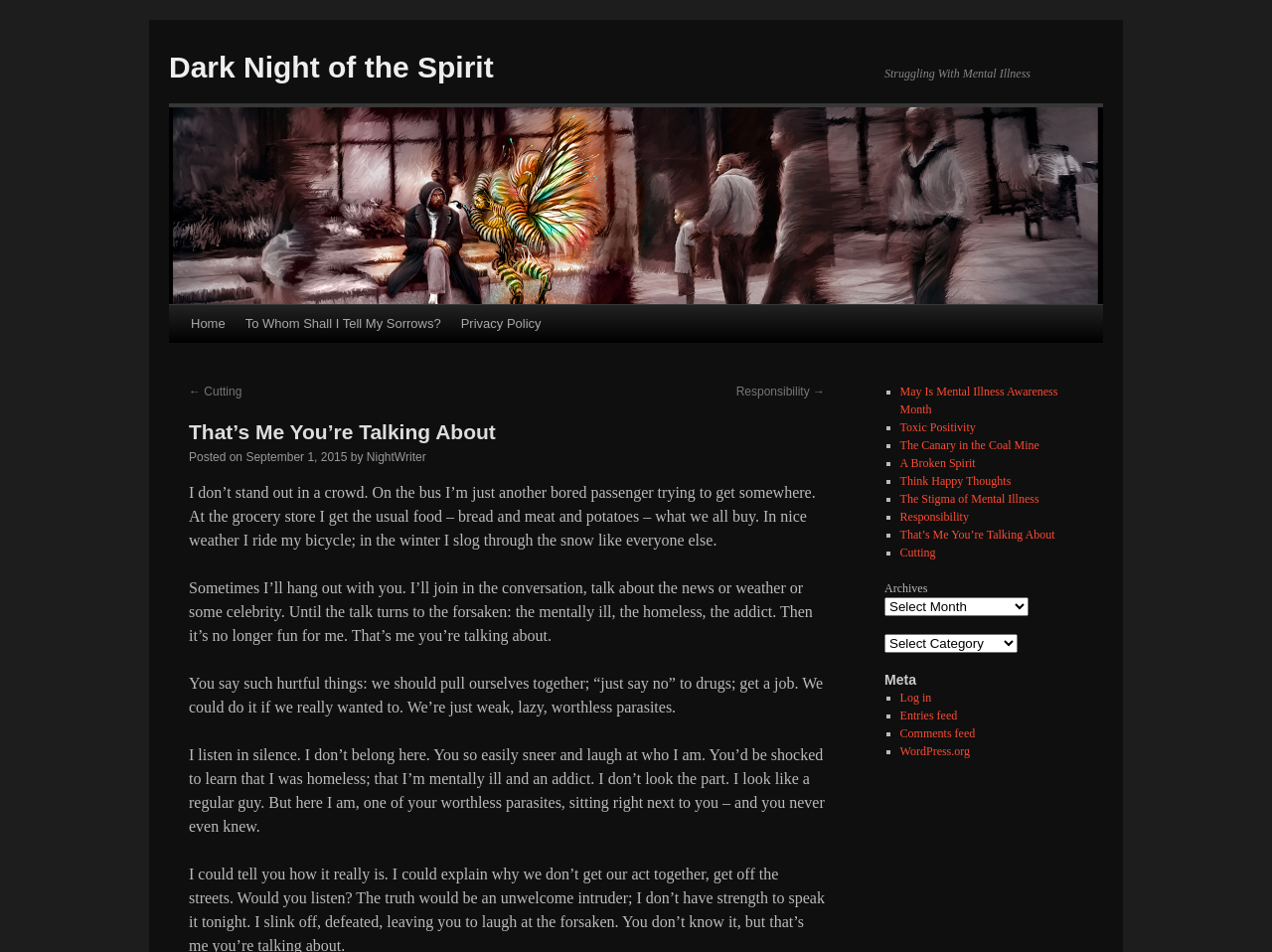Locate the UI element described by The Stigma of Mental Illness in the provided webpage screenshot. Return the bounding box coordinates in the format (top-left x, top-left y, bottom-right x, bottom-right y), ensuring all values are between 0 and 1.

[0.707, 0.517, 0.817, 0.531]